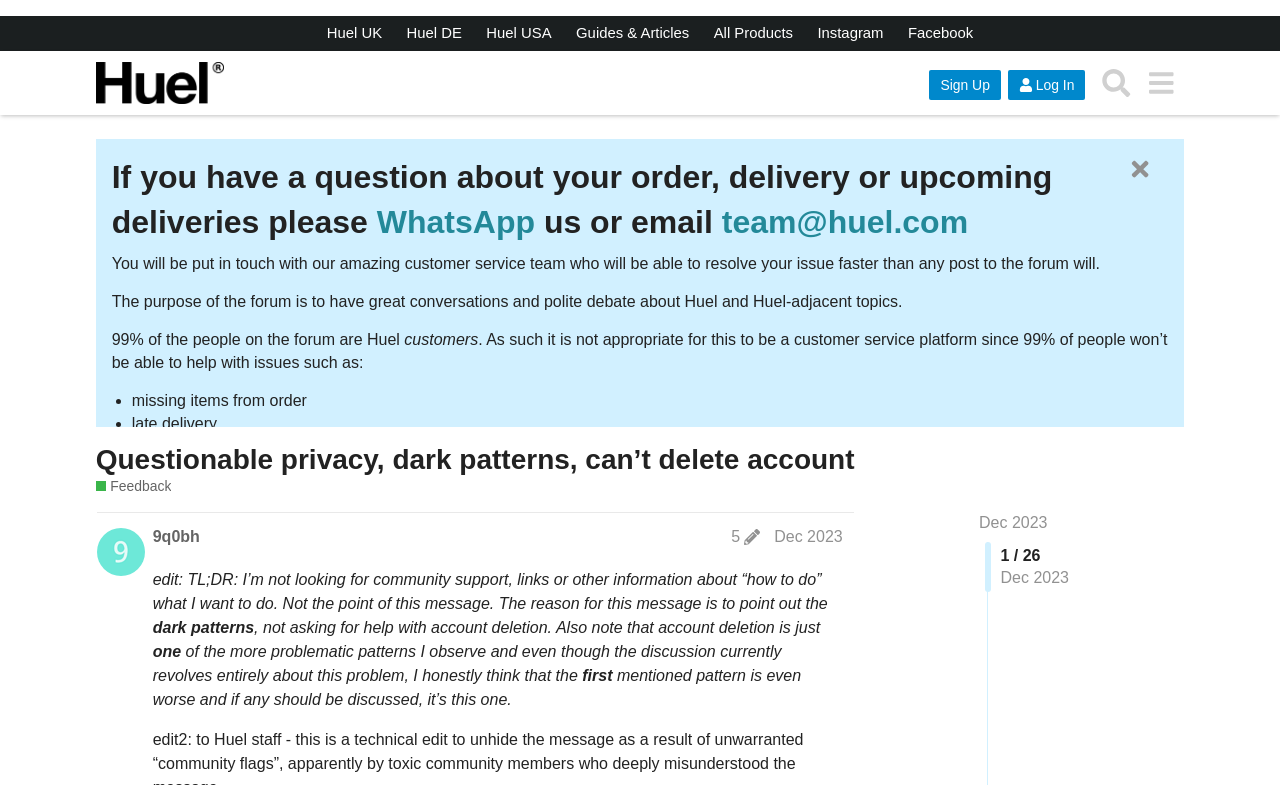Please identify the bounding box coordinates of the clickable element to fulfill the following instruction: "Contact Huel via WhatsApp". The coordinates should be four float numbers between 0 and 1, i.e., [left, top, right, bottom].

[0.294, 0.26, 0.418, 0.305]